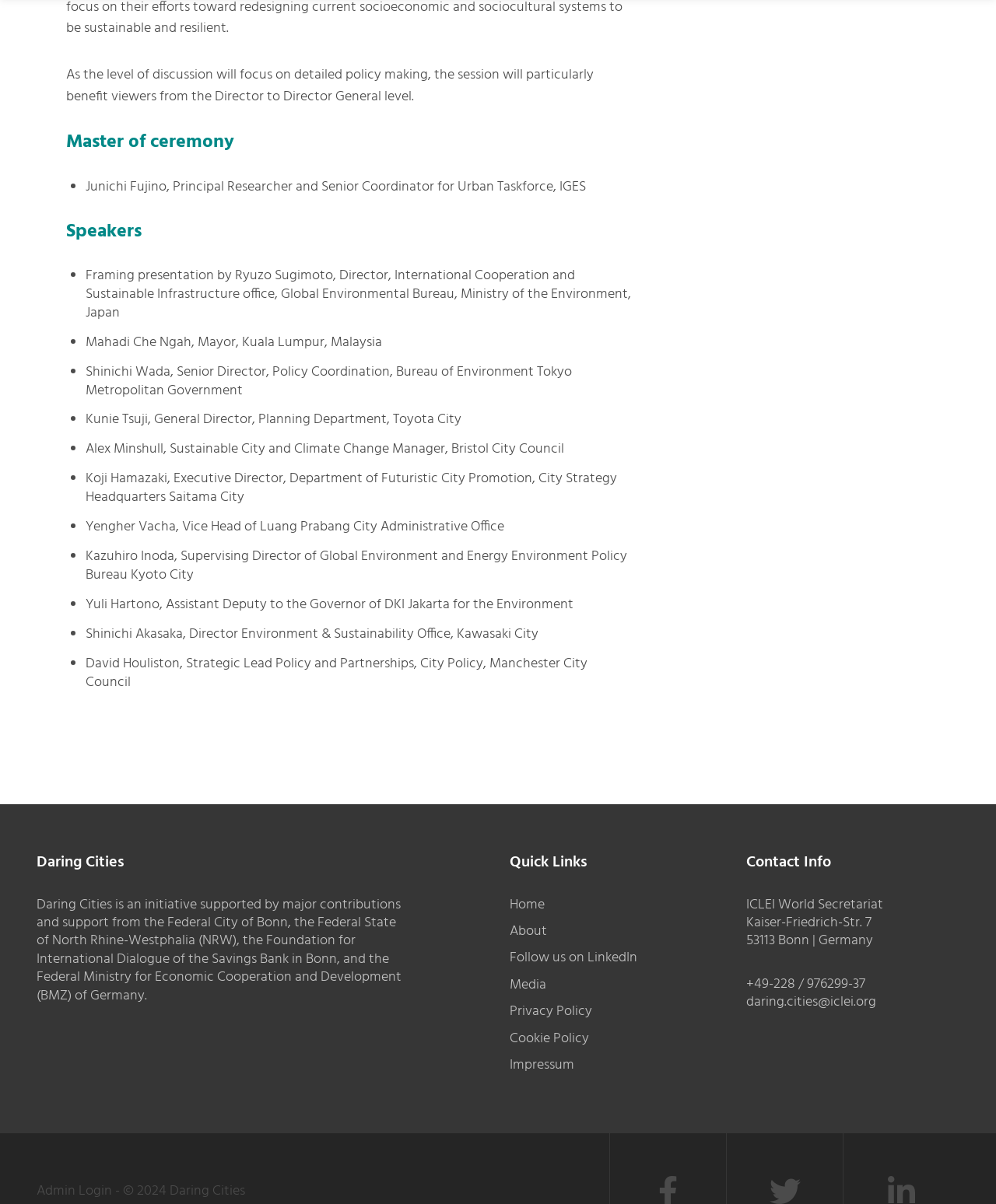Determine the bounding box coordinates of the clickable element necessary to fulfill the instruction: "Contact ICLEI World Secretariat". Provide the coordinates as four float numbers within the 0 to 1 range, i.e., [left, top, right, bottom].

[0.749, 0.808, 0.869, 0.827]